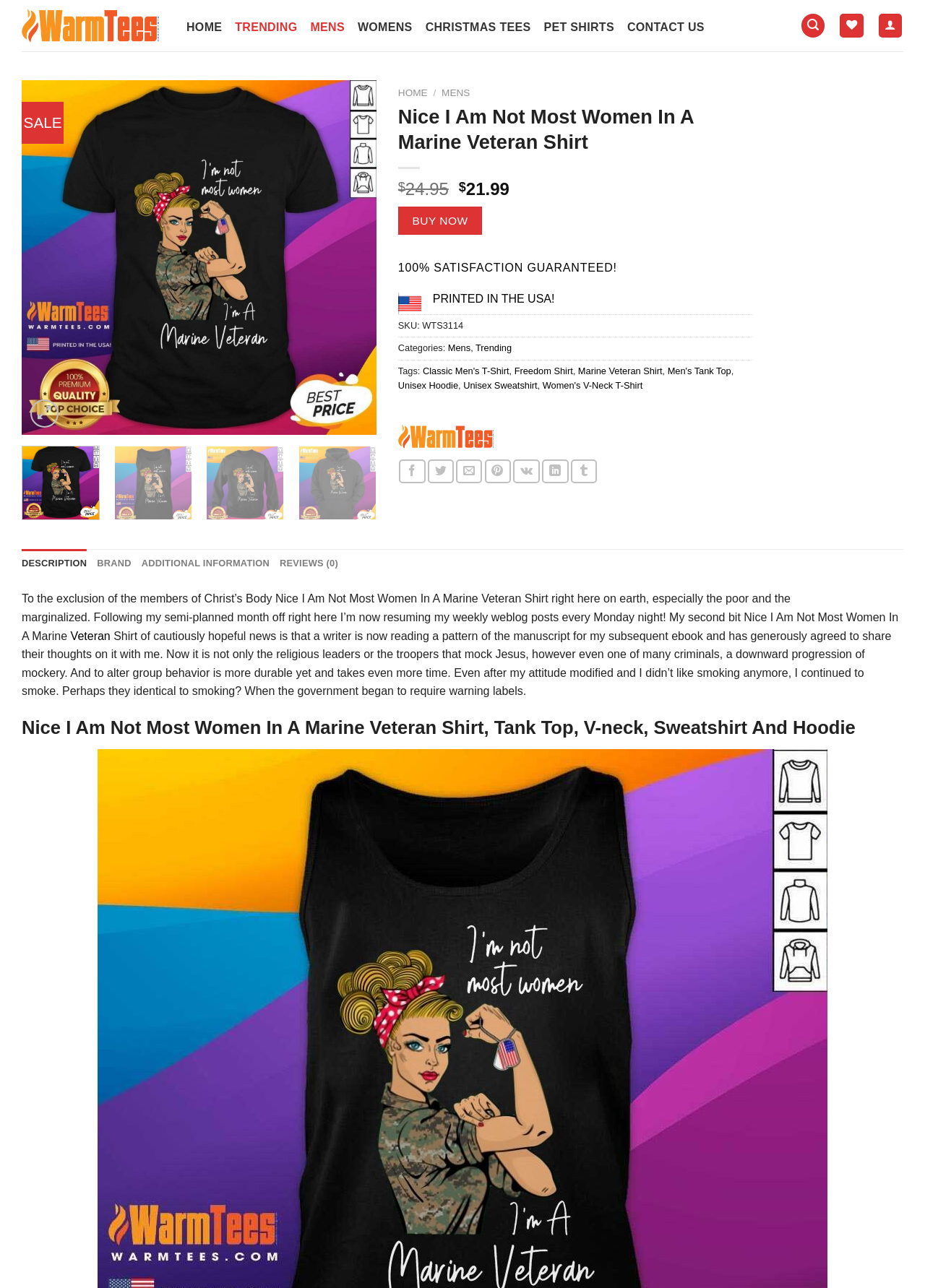What is the brand of the shirt?
Answer briefly with a single word or phrase based on the image.

WarmTees